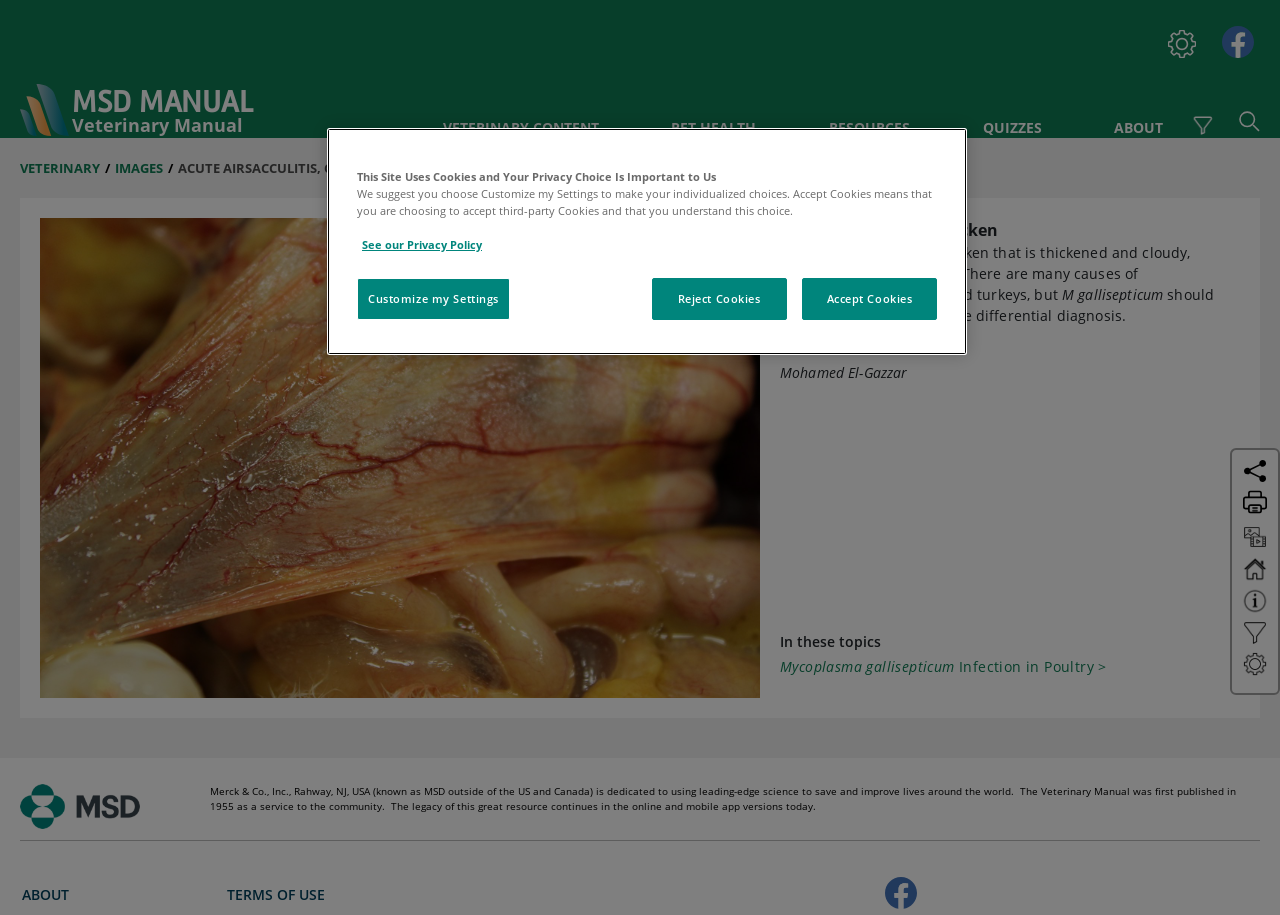Please determine the bounding box coordinates for the element that should be clicked to follow these instructions: "Share the content using the share icon".

[0.972, 0.503, 0.989, 0.527]